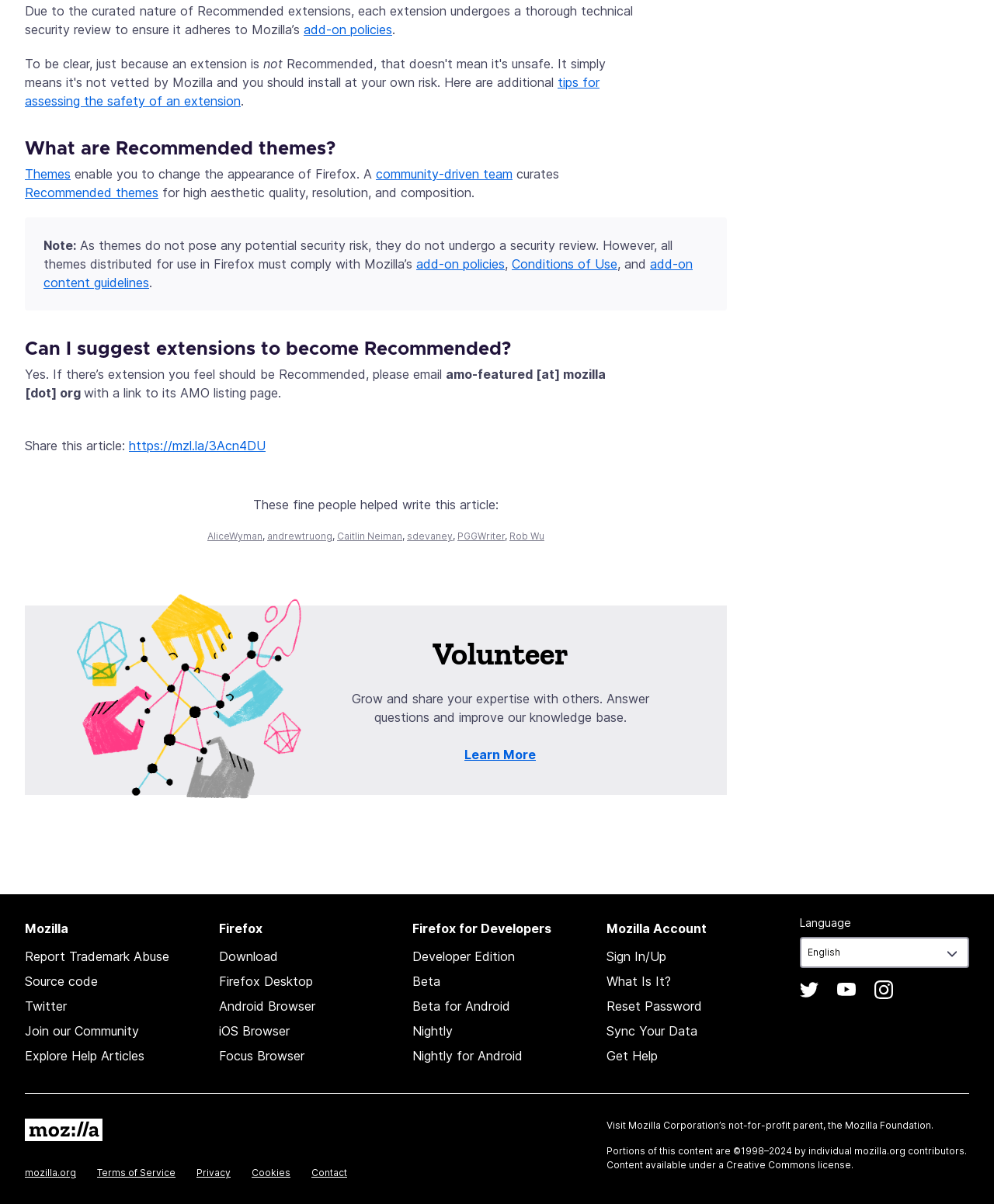What is the difference between Recommended extensions and themes?
Please provide a full and detailed response to the question.

The text states that Recommended extensions undergo a security review, but themes do not pose any potential security risk and therefore do not undergo a security review, which implies that the main difference between Recommended extensions and themes is the security review process.